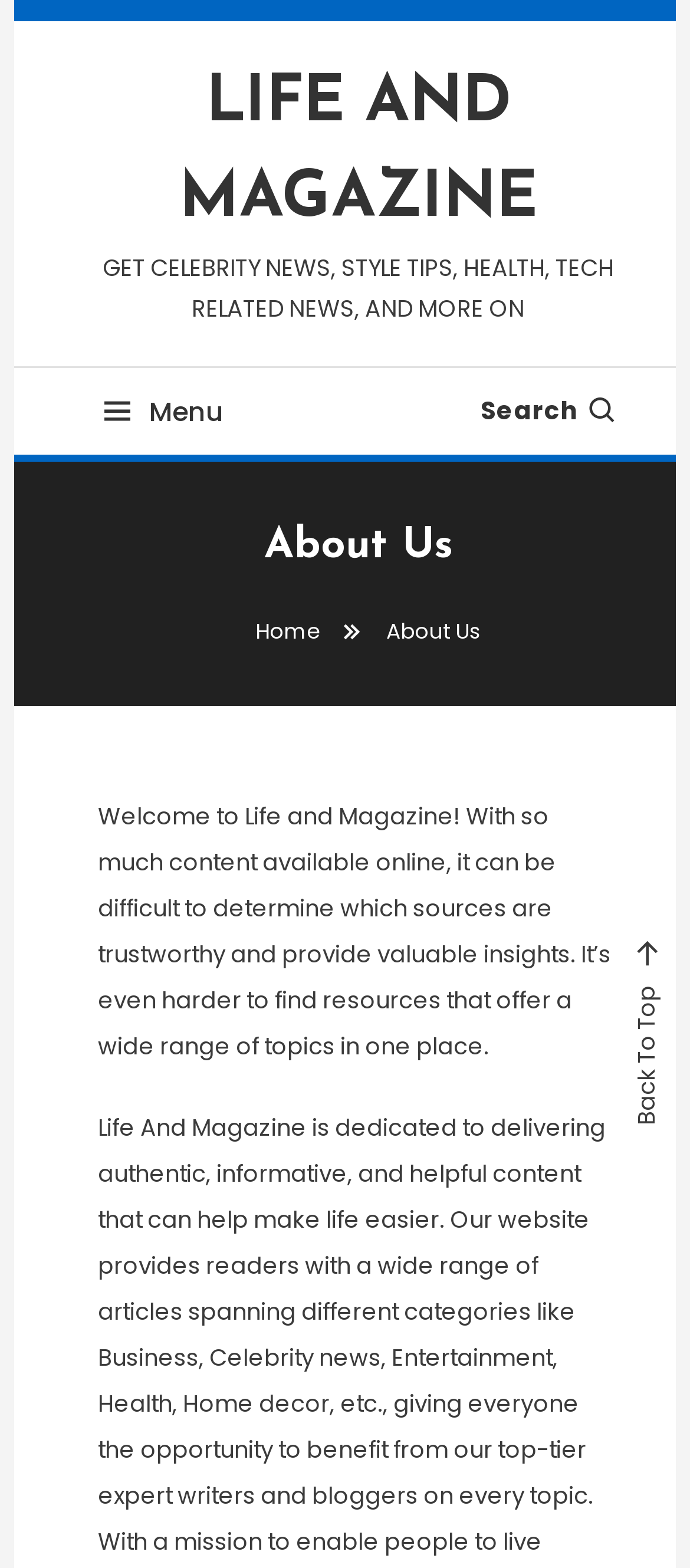Please respond to the question with a concise word or phrase:
What is the main topic of the 'About Us' page?

Trustworthy sources and valuable insights